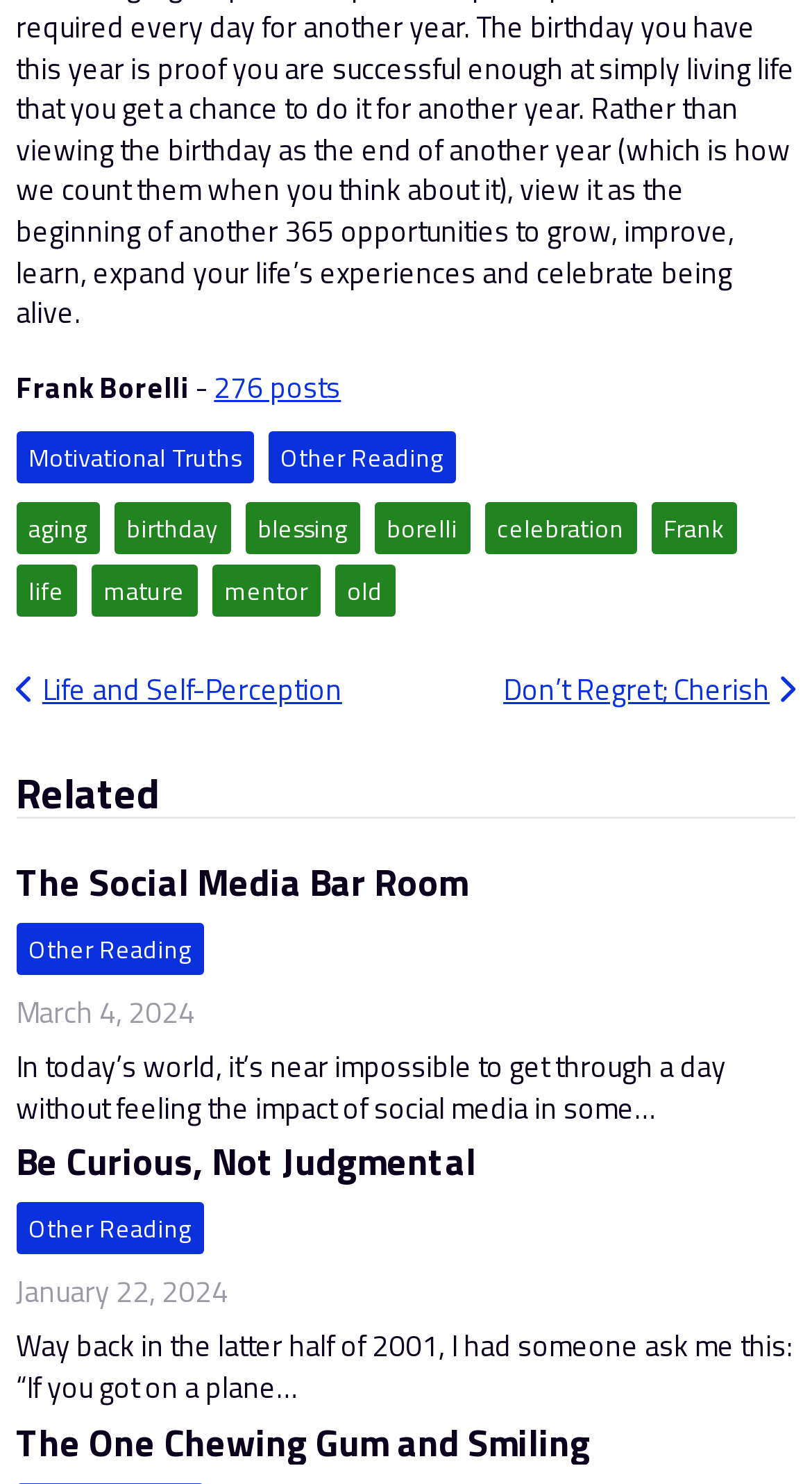Please identify the bounding box coordinates of the clickable area that will fulfill the following instruction: "go to home page". The coordinates should be in the format of four float numbers between 0 and 1, i.e., [left, top, right, bottom].

None